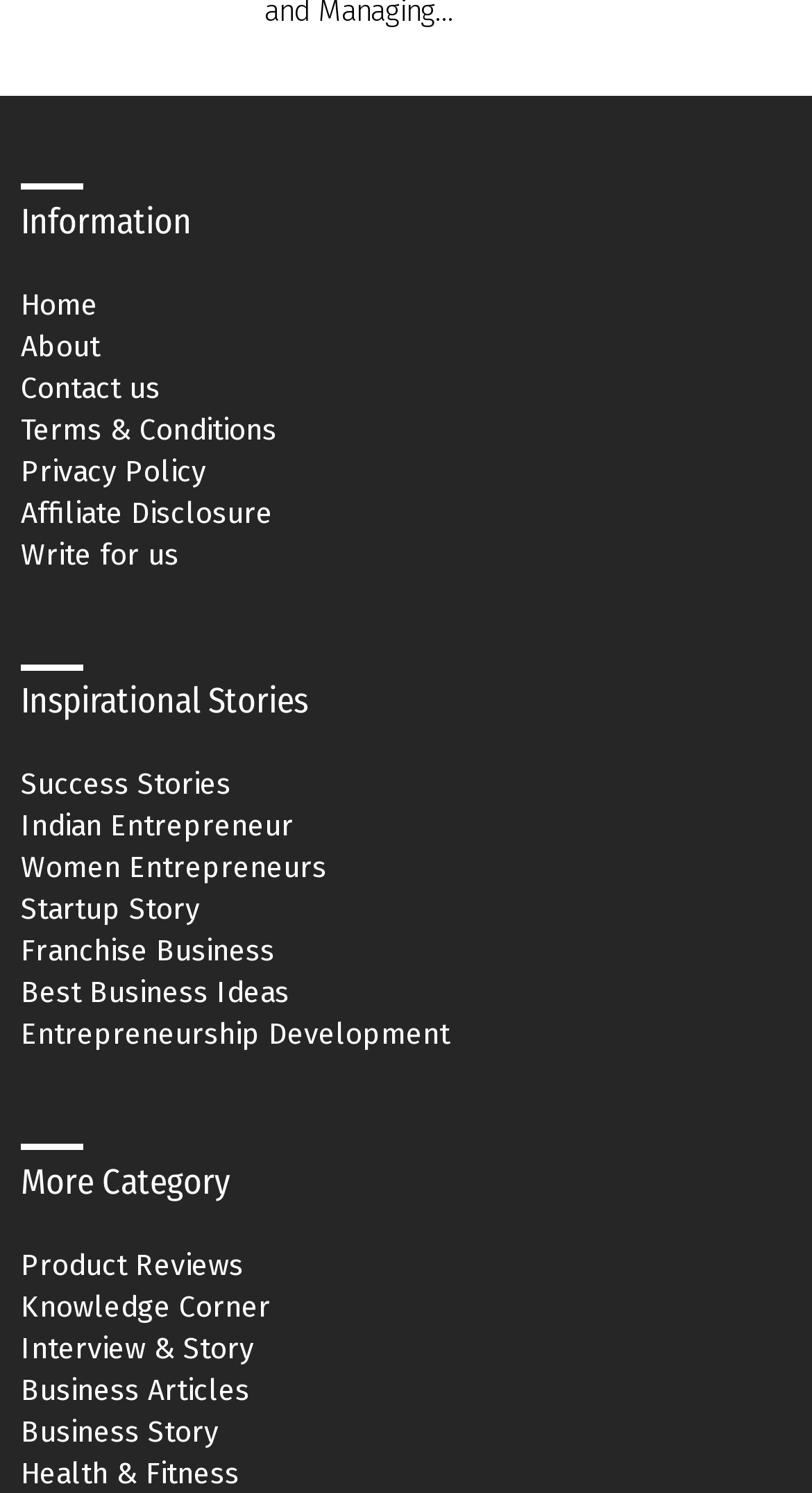Pinpoint the bounding box coordinates of the element to be clicked to execute the instruction: "check health and fitness".

[0.026, 0.975, 0.974, 1.0]